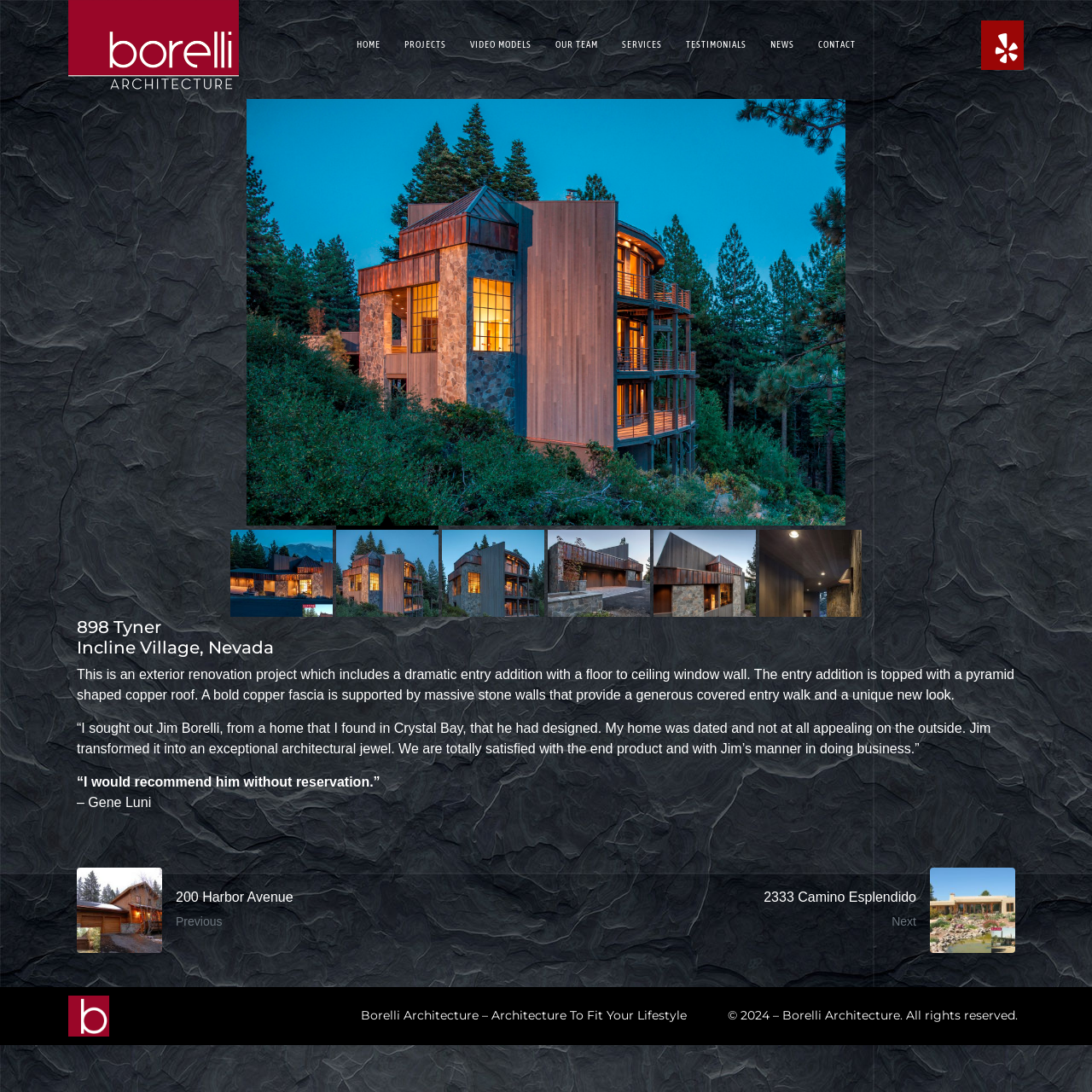Respond with a single word or phrase to the following question: How many images are there in the project gallery?

7